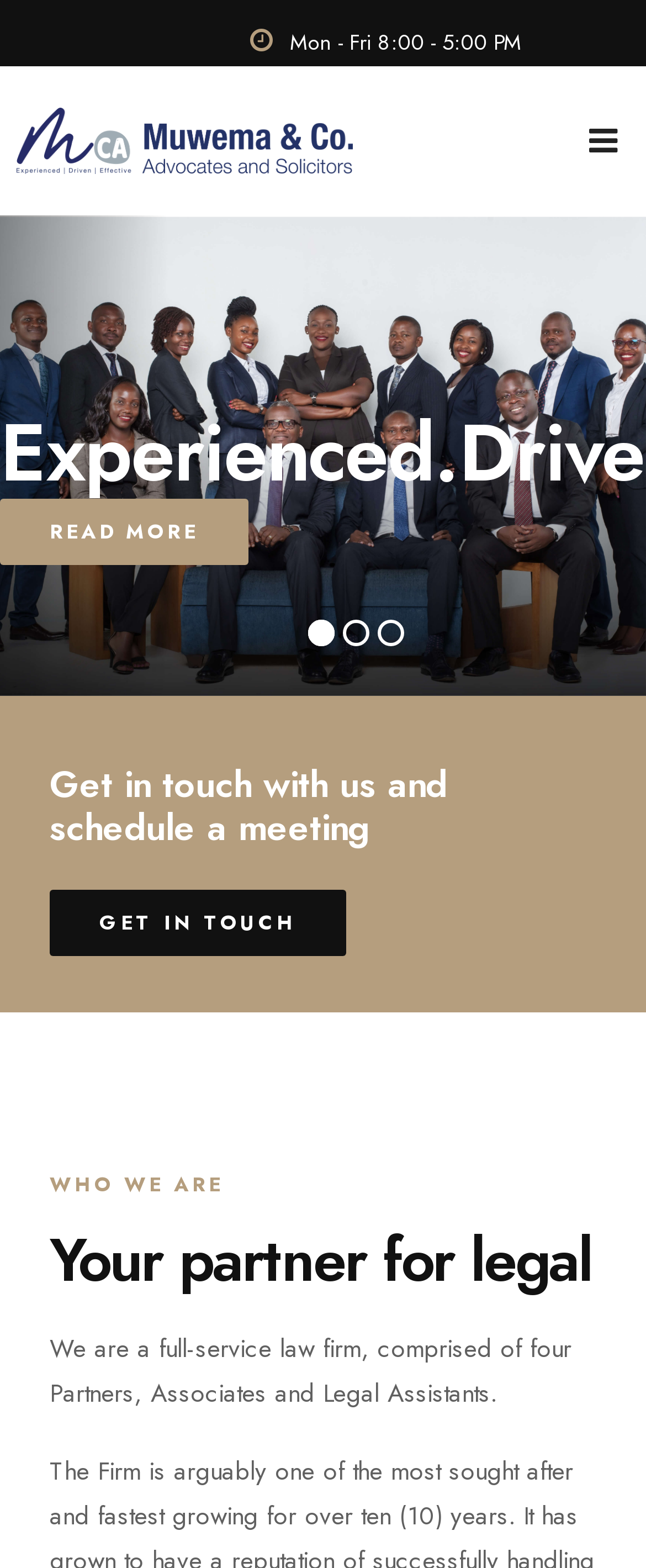What is the name of the law firm?
Provide a concise answer using a single word or phrase based on the image.

Muwema & Co. Advocates